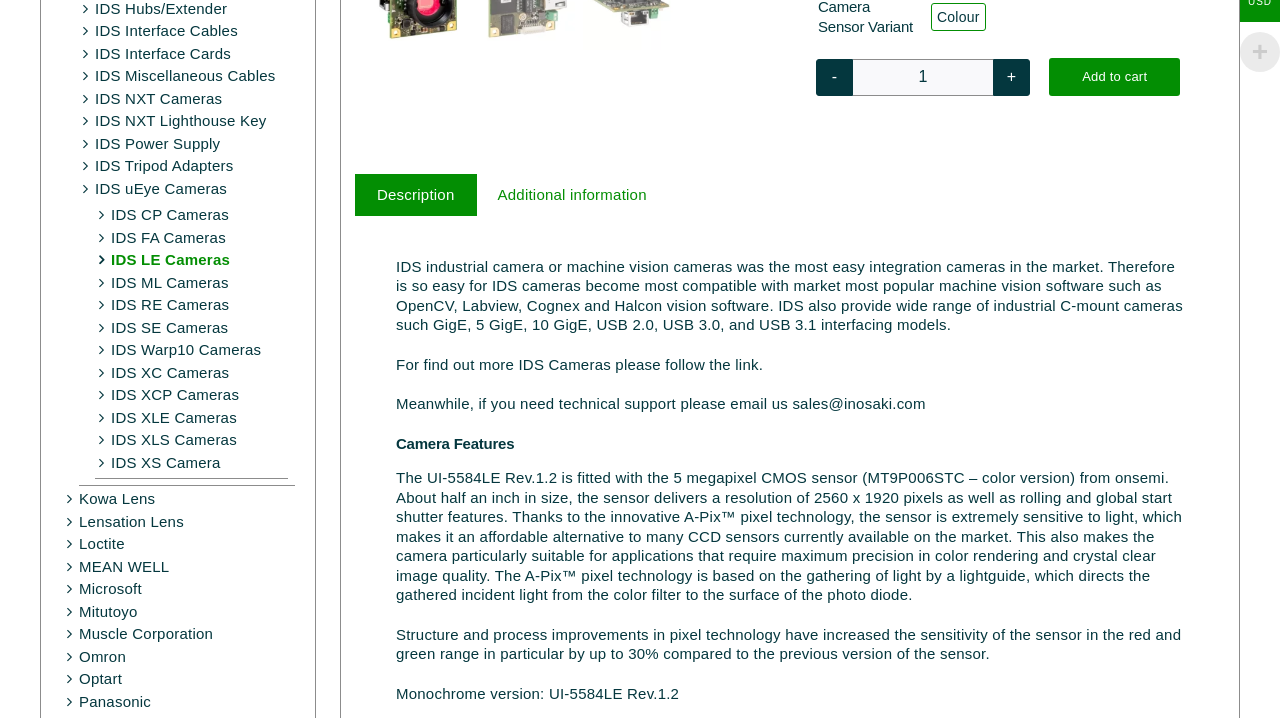Using the description "IDS NXT Lighthouse Key", locate and provide the bounding box of the UI element.

[0.074, 0.157, 0.208, 0.18]